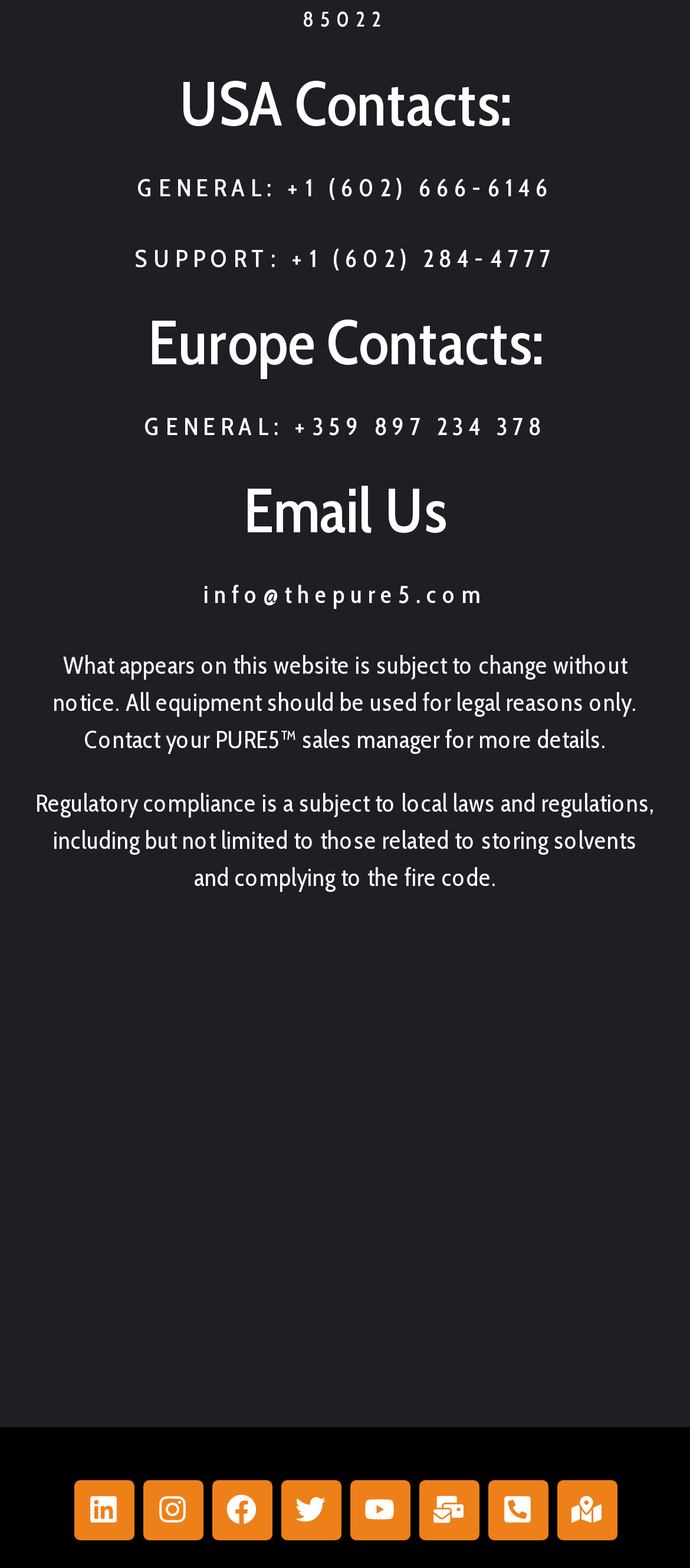Identify the coordinates of the bounding box for the element that must be clicked to accomplish the instruction: "Open Linkedin page".

[0.106, 0.943, 0.194, 0.982]